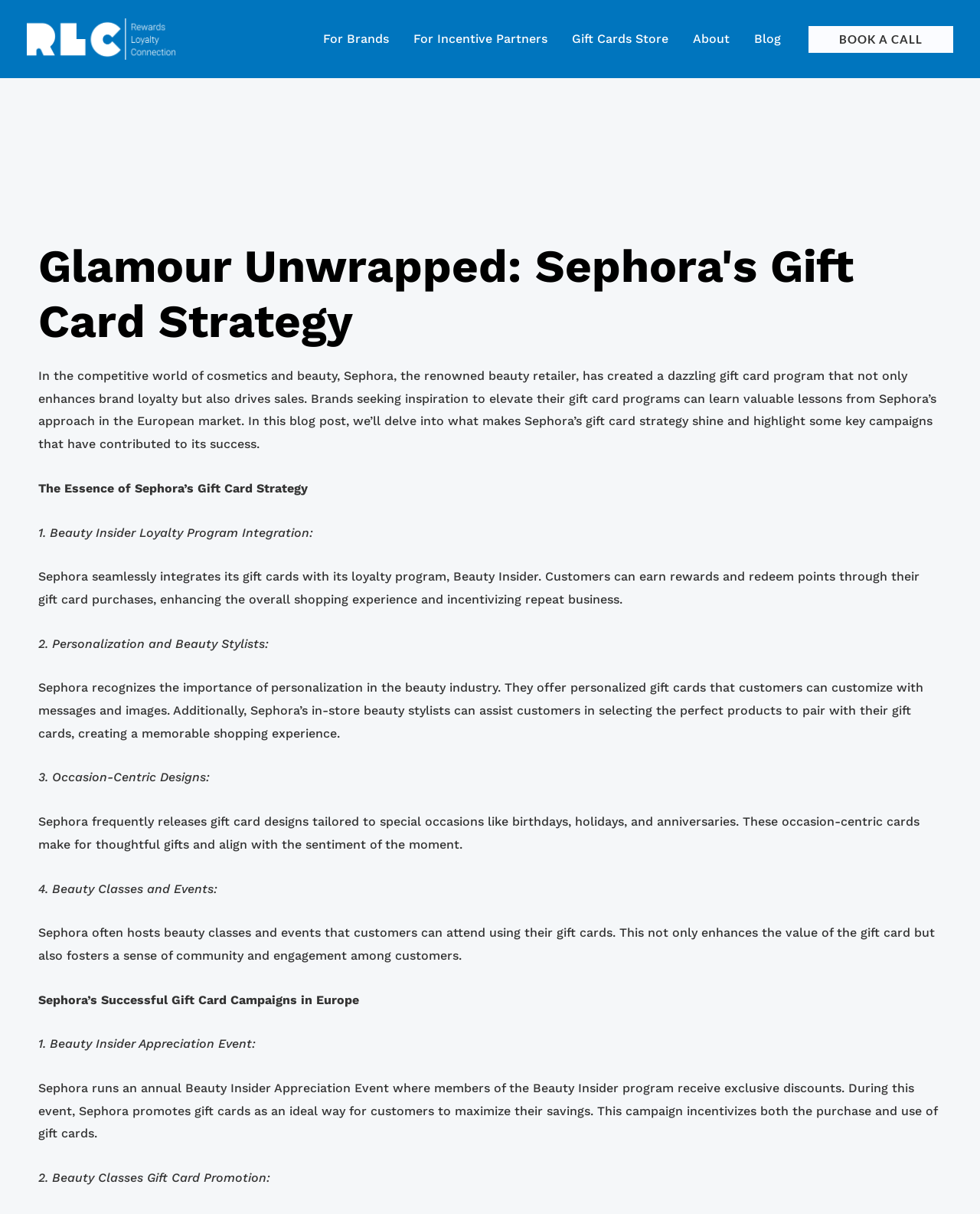Respond to the question below with a single word or phrase: What is the purpose of Sephora's occasion-centric gift card designs?

Make thoughtful gifts